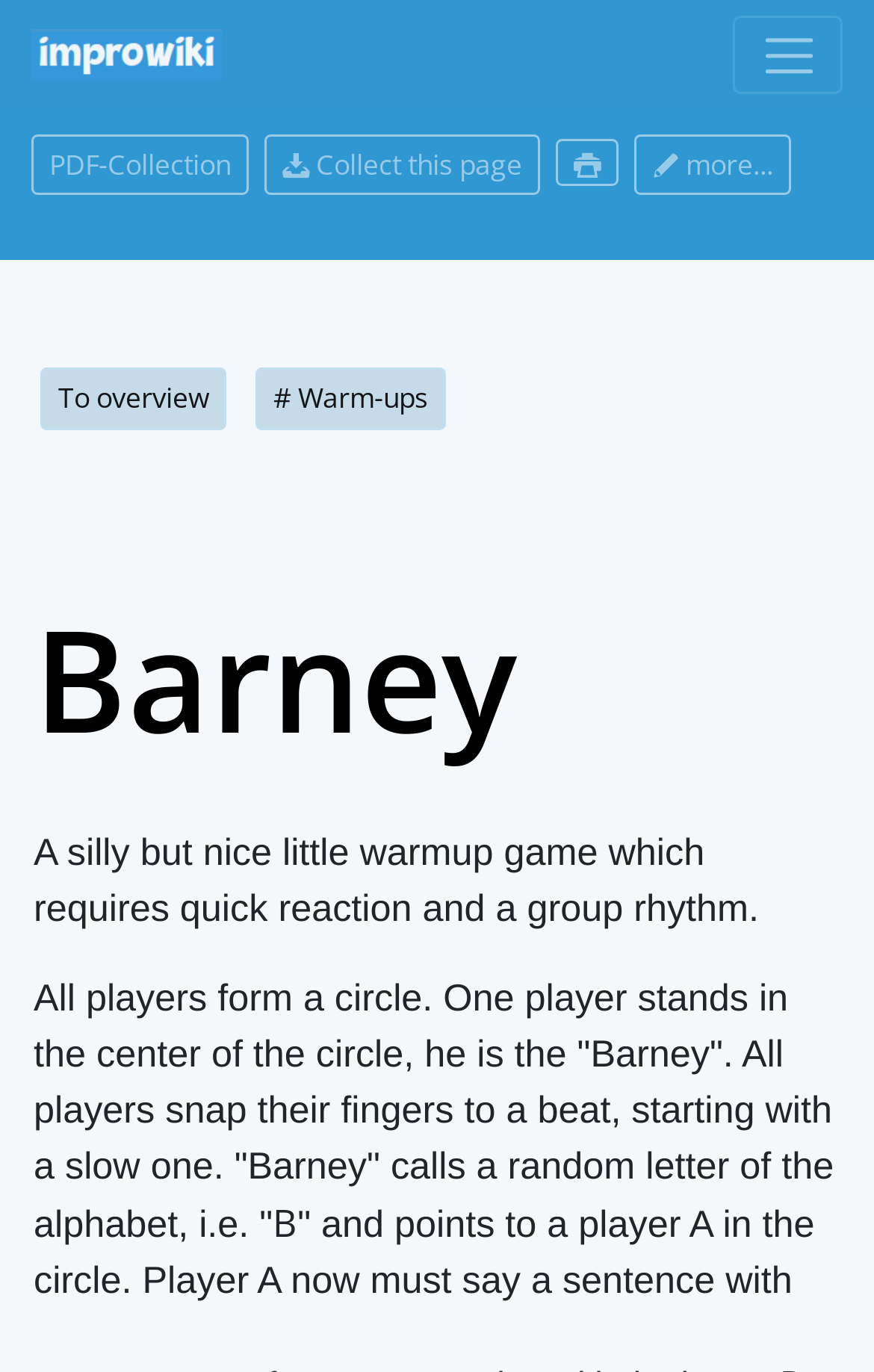What is the purpose of the player in the center of the circle?
Refer to the image and offer an in-depth and detailed answer to the question.

According to the game description, the player in the center of the circle, also known as 'Barney', calls a random letter of the alphabet.